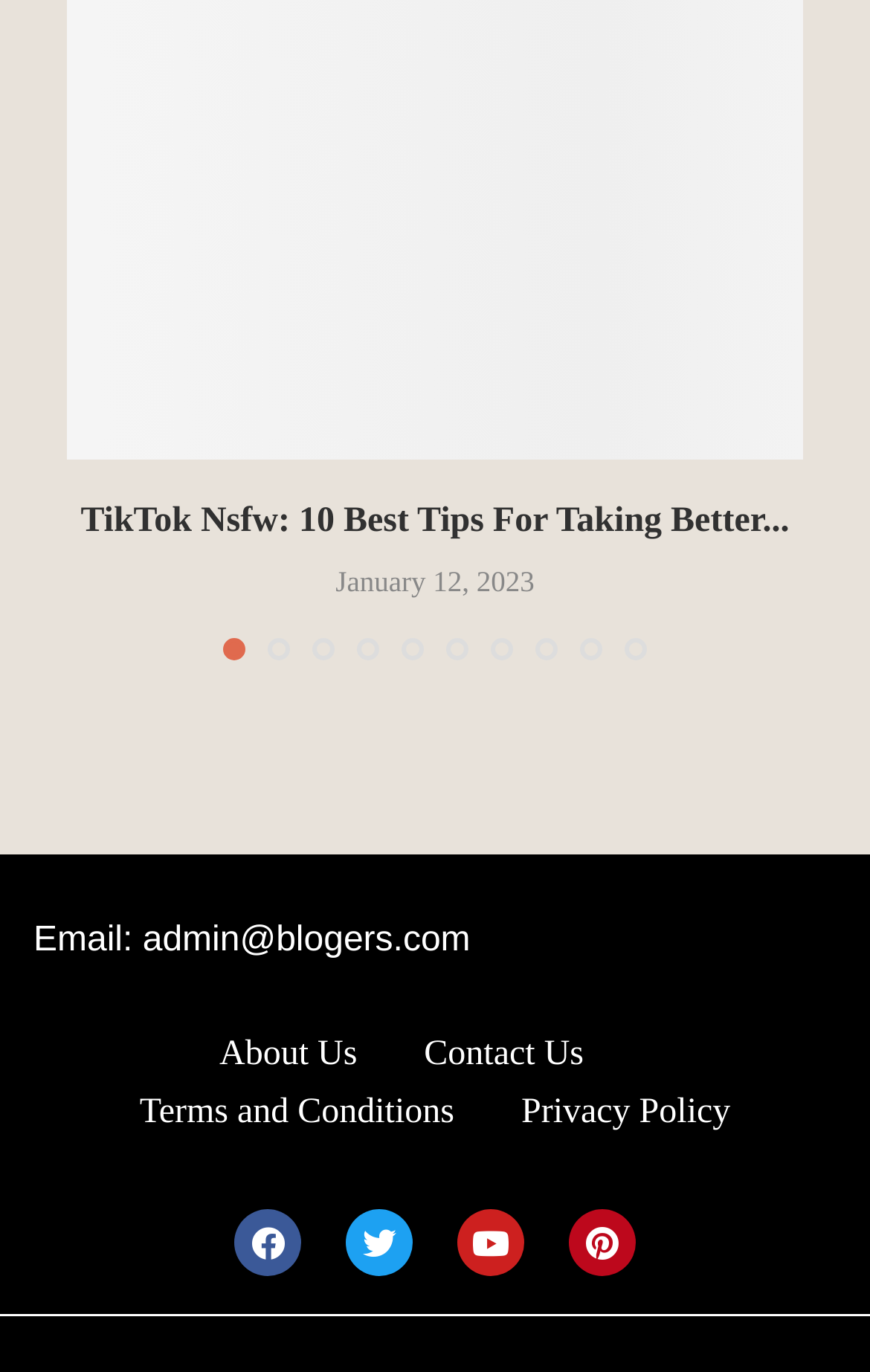Can you pinpoint the bounding box coordinates for the clickable element required for this instruction: "Go to the About Us page"? The coordinates should be four float numbers between 0 and 1, i.e., [left, top, right, bottom].

[0.252, 0.75, 0.411, 0.789]